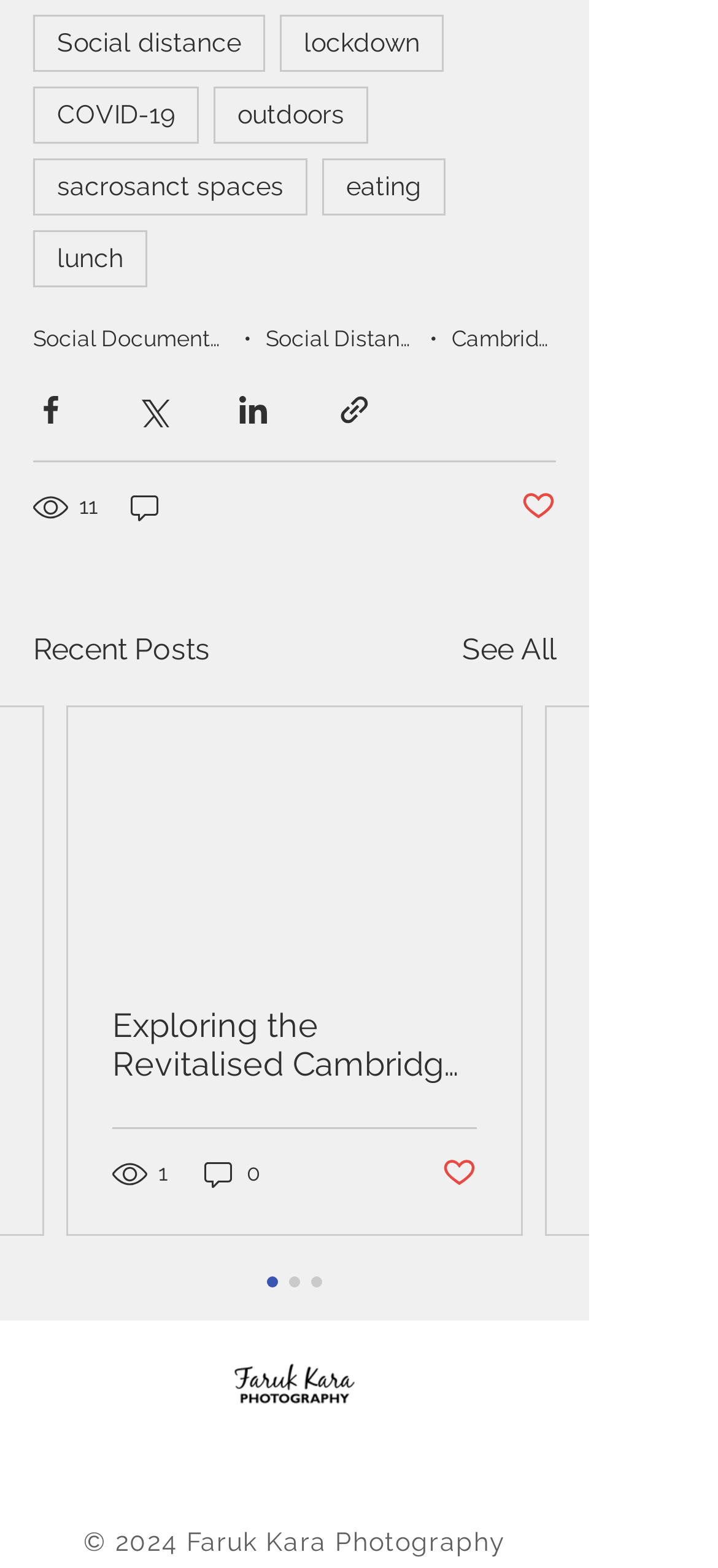Please identify the coordinates of the bounding box that should be clicked to fulfill this instruction: "View the 'Recent Posts'".

[0.046, 0.4, 0.292, 0.429]